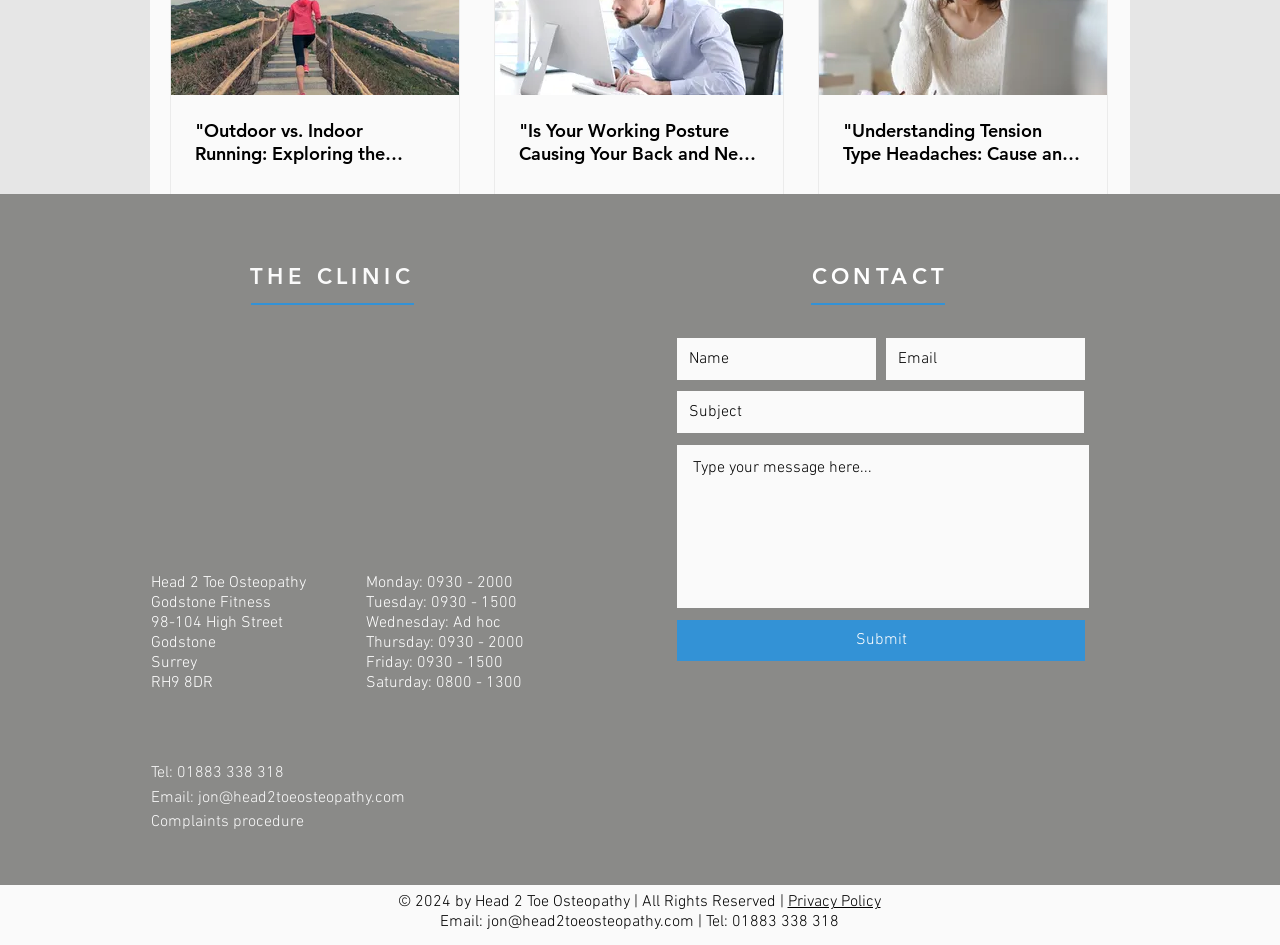What are the hours of operation on Monday?
Examine the image and give a concise answer in one word or a short phrase.

0930 - 2000